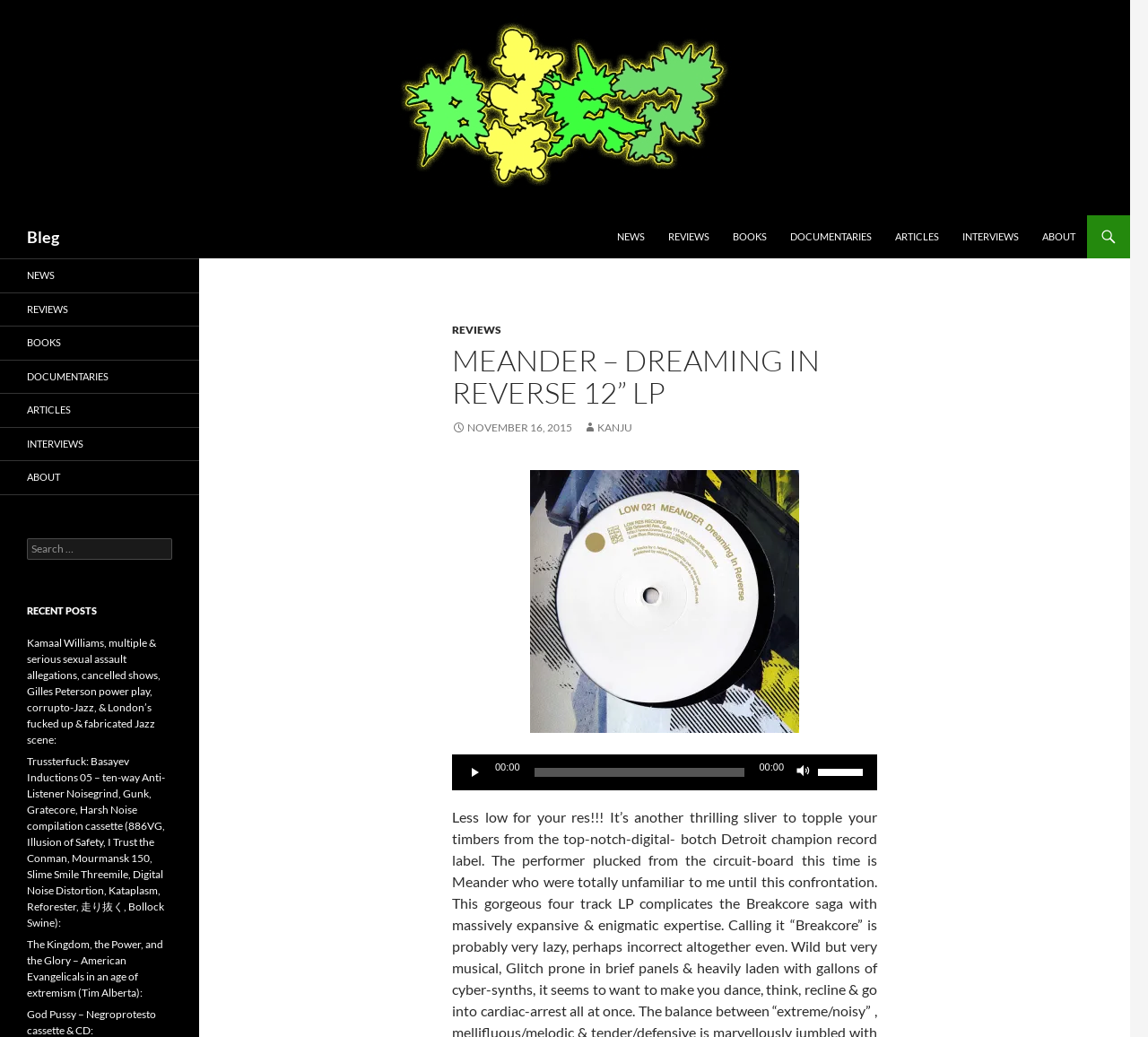What is the label of the album?
Examine the webpage screenshot and provide an in-depth answer to the question.

I found the answer by reading the static text element that describes the album, which mentions 'top-notch-digital- botch Detroit champion record label'.